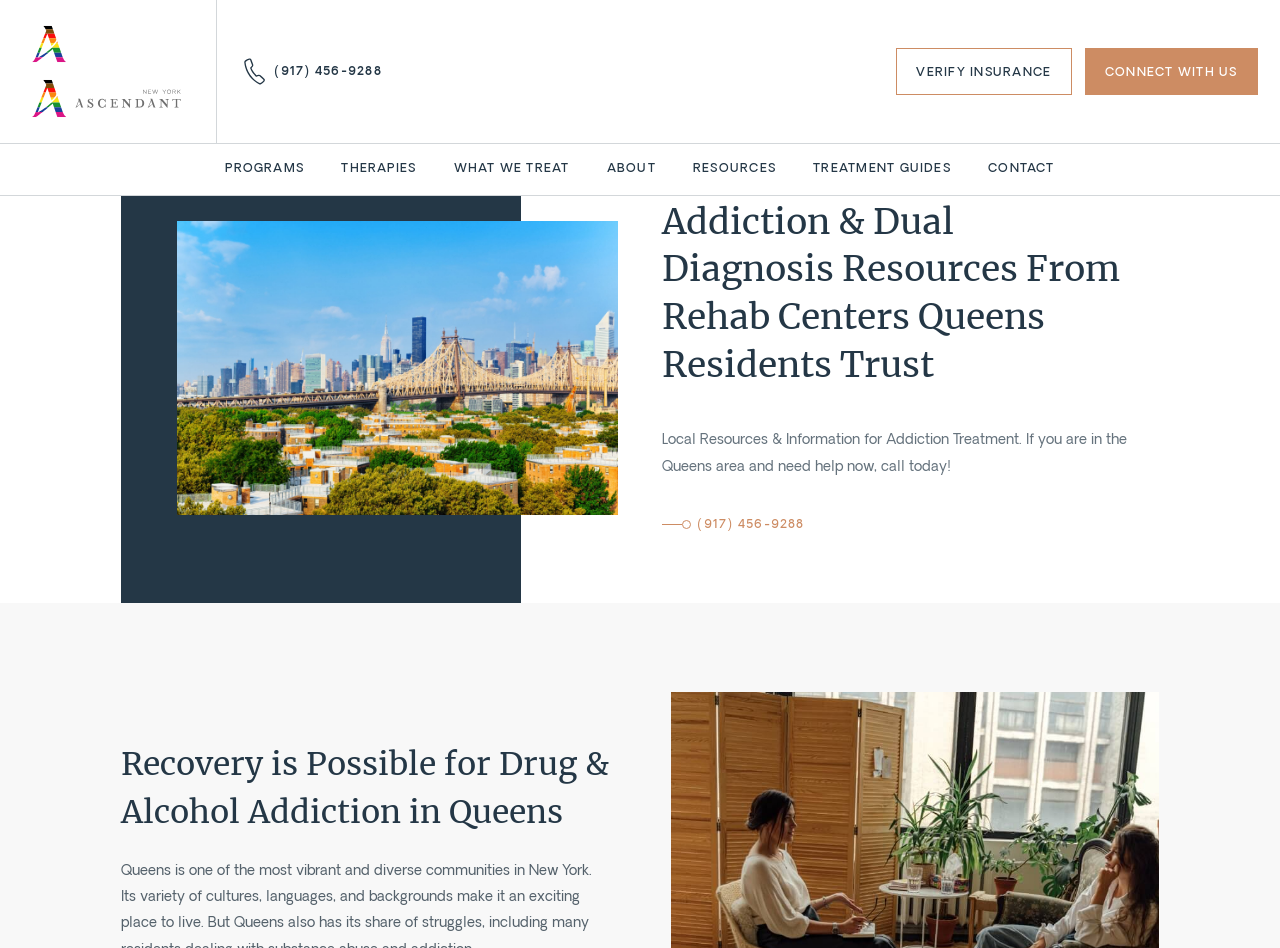Please determine the primary heading and provide its text.

Addiction & Dual Diagnosis Resources From Rehab Centers Queens Residents Trust